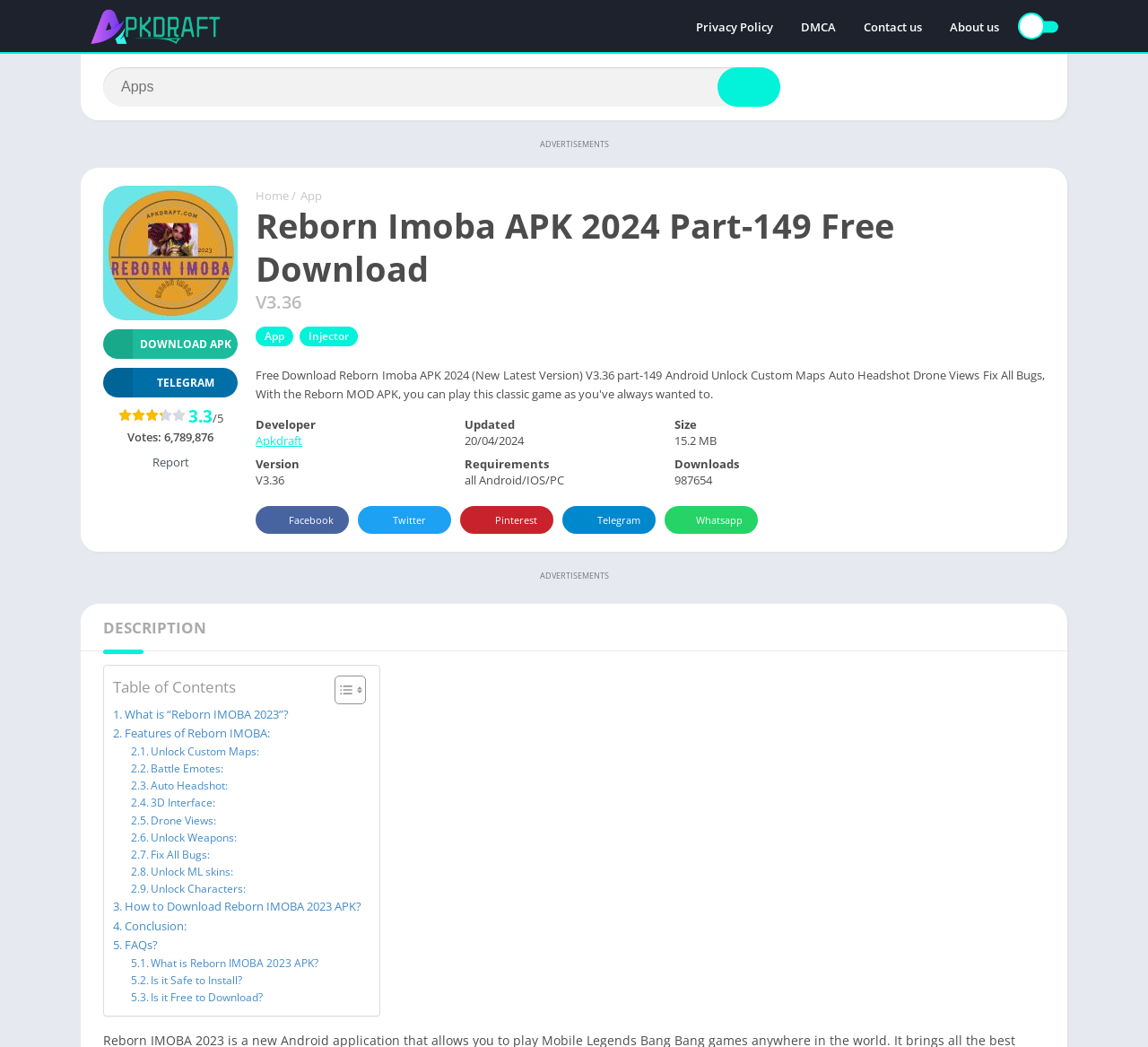Extract the bounding box coordinates of the UI element described: "Is it Free to Download?". Provide the coordinates in the format [left, top, right, bottom] with values ranging from 0 to 1.

[0.114, 0.945, 0.229, 0.961]